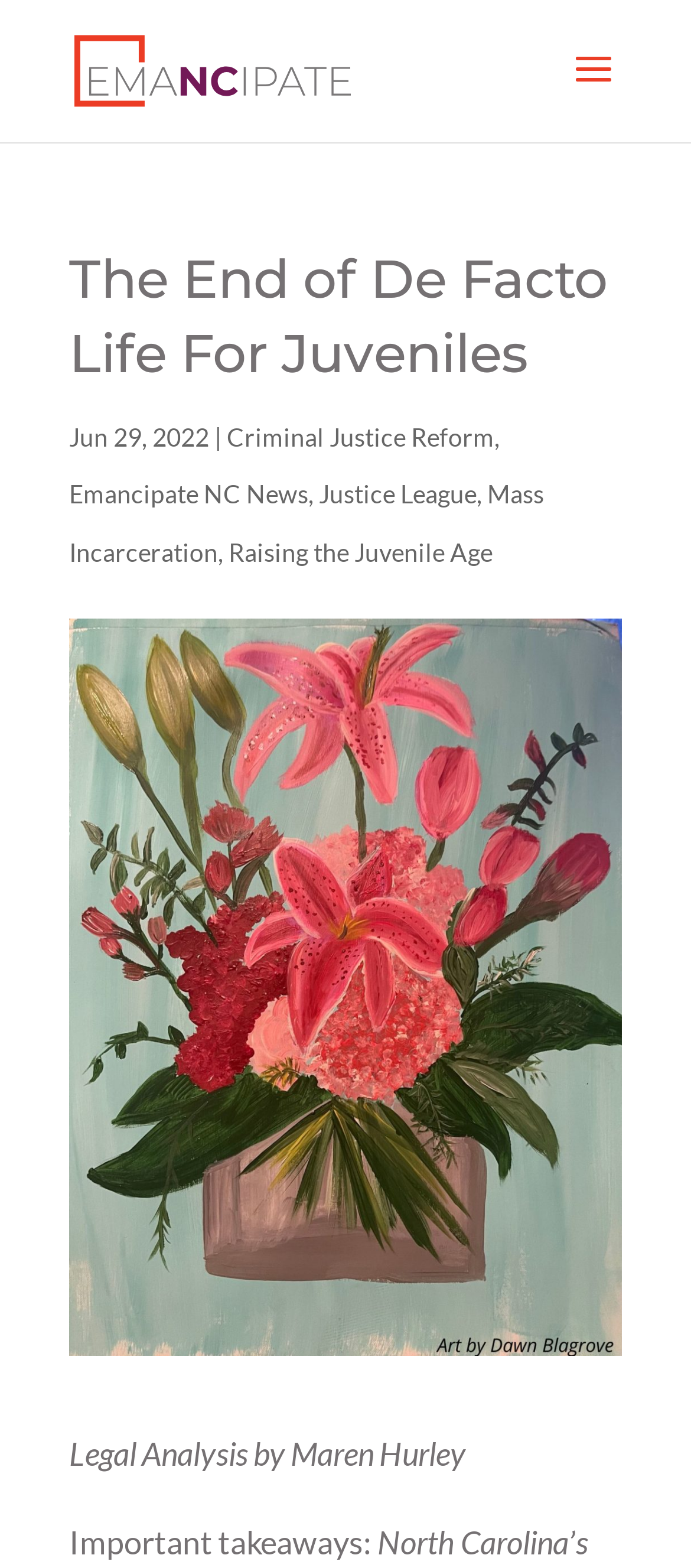How many categories are listed below the main heading?
Give a comprehensive and detailed explanation for the question.

I counted the number of link elements below the main heading, which are 'Criminal Justice Reform', 'Emancipate NC News', 'Justice League', 'Mass Incarceration', and 'Raising the Juvenile Age'. There are 5 categories in total.